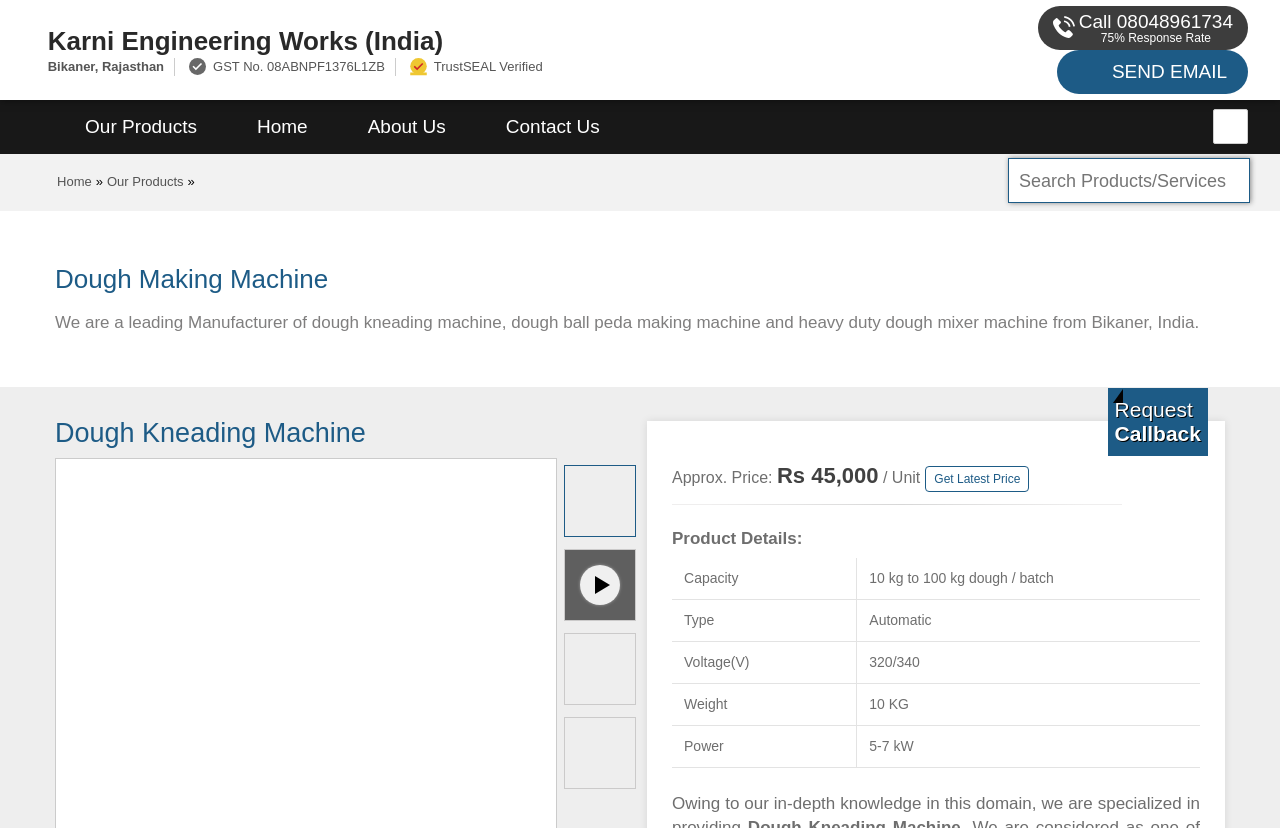Please give the bounding box coordinates of the area that should be clicked to fulfill the following instruction: "Request a callback from the company". The coordinates should be in the format of four float numbers from 0 to 1, i.e., [left, top, right, bottom].

[0.865, 0.469, 0.944, 0.551]